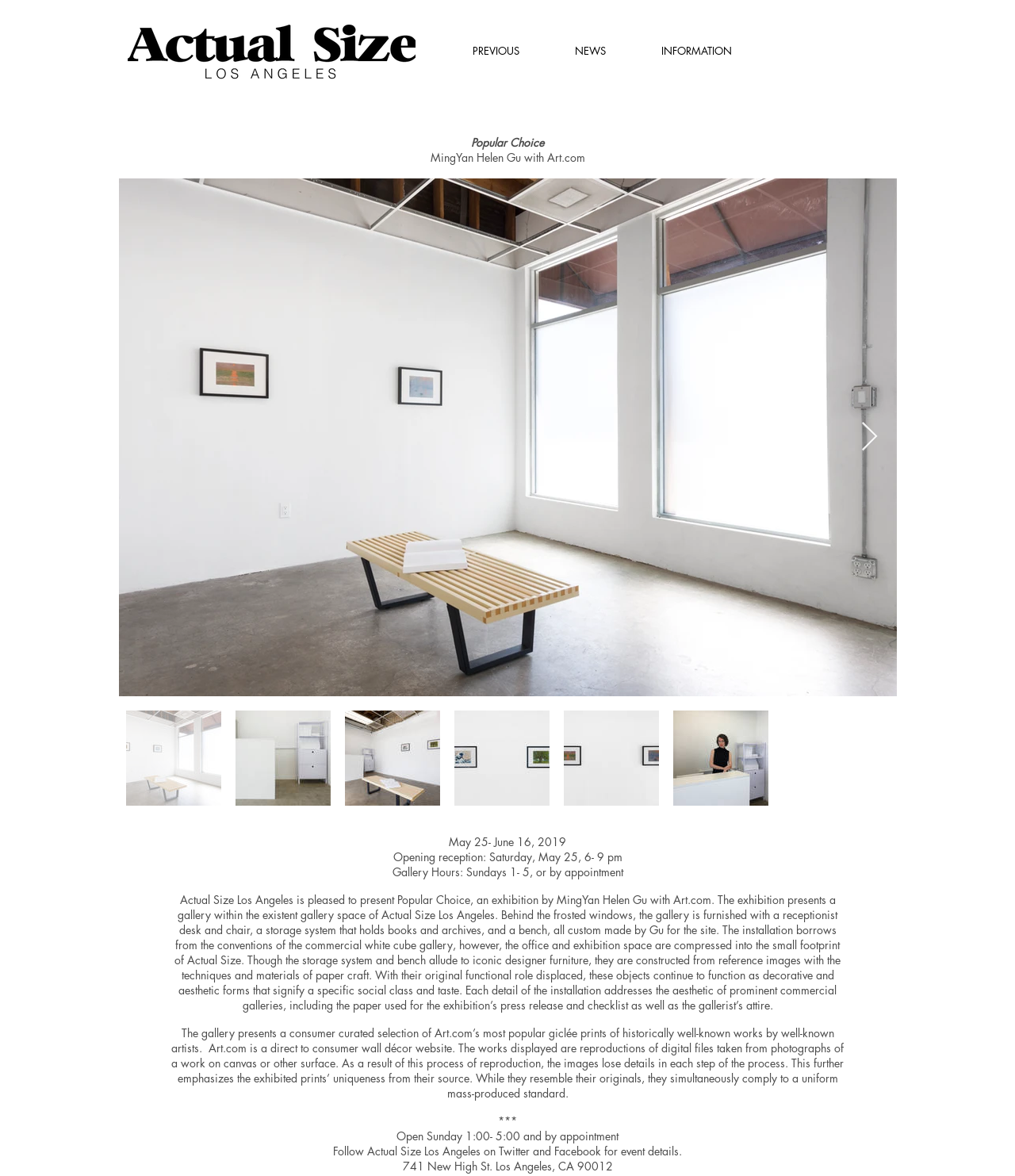For the following element description, predict the bounding box coordinates in the format (top-left x, top-left y, bottom-right x, bottom-right y). All values should be floating point numbers between 0 and 1. Description: NEWS

[0.559, 0.038, 0.644, 0.049]